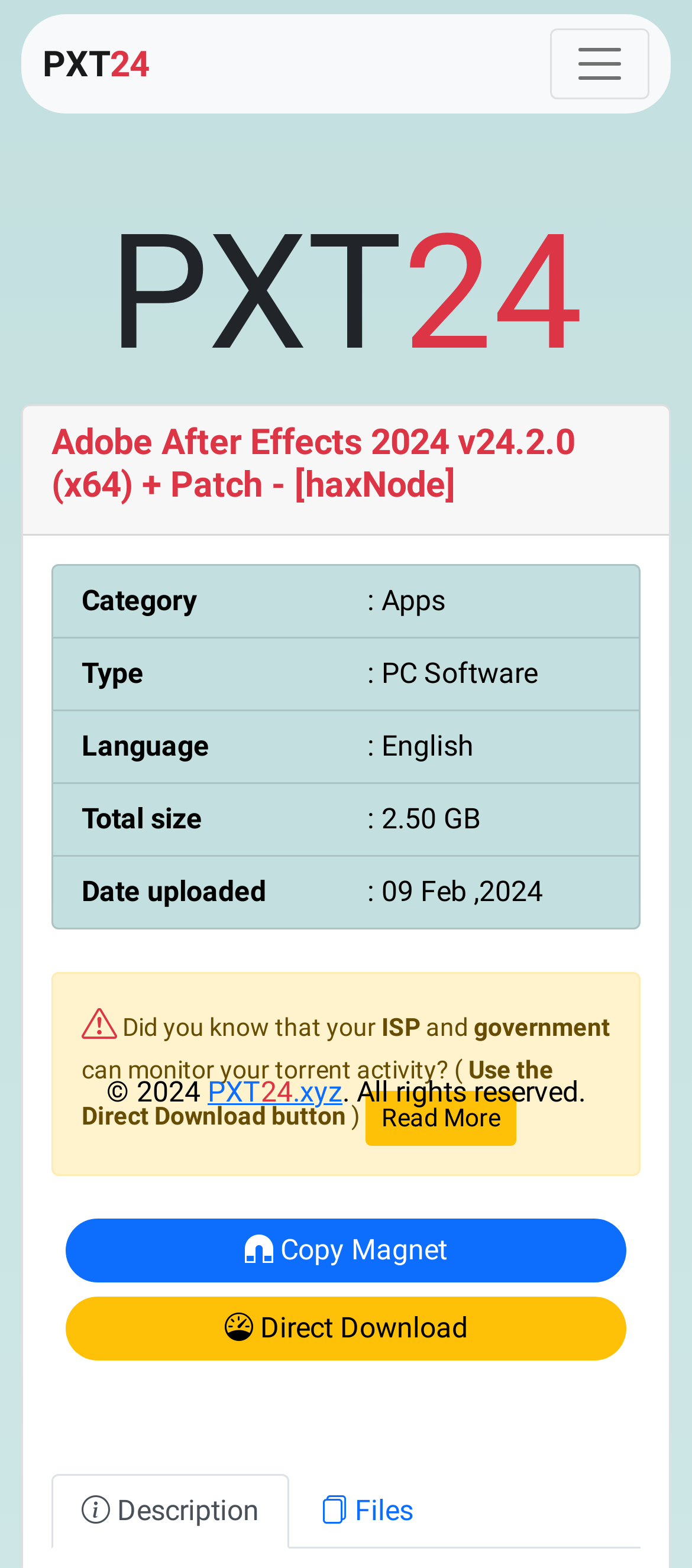Identify the bounding box coordinates of the region I need to click to complete this instruction: "Click the Copy Magnet button".

[0.095, 0.777, 0.905, 0.818]